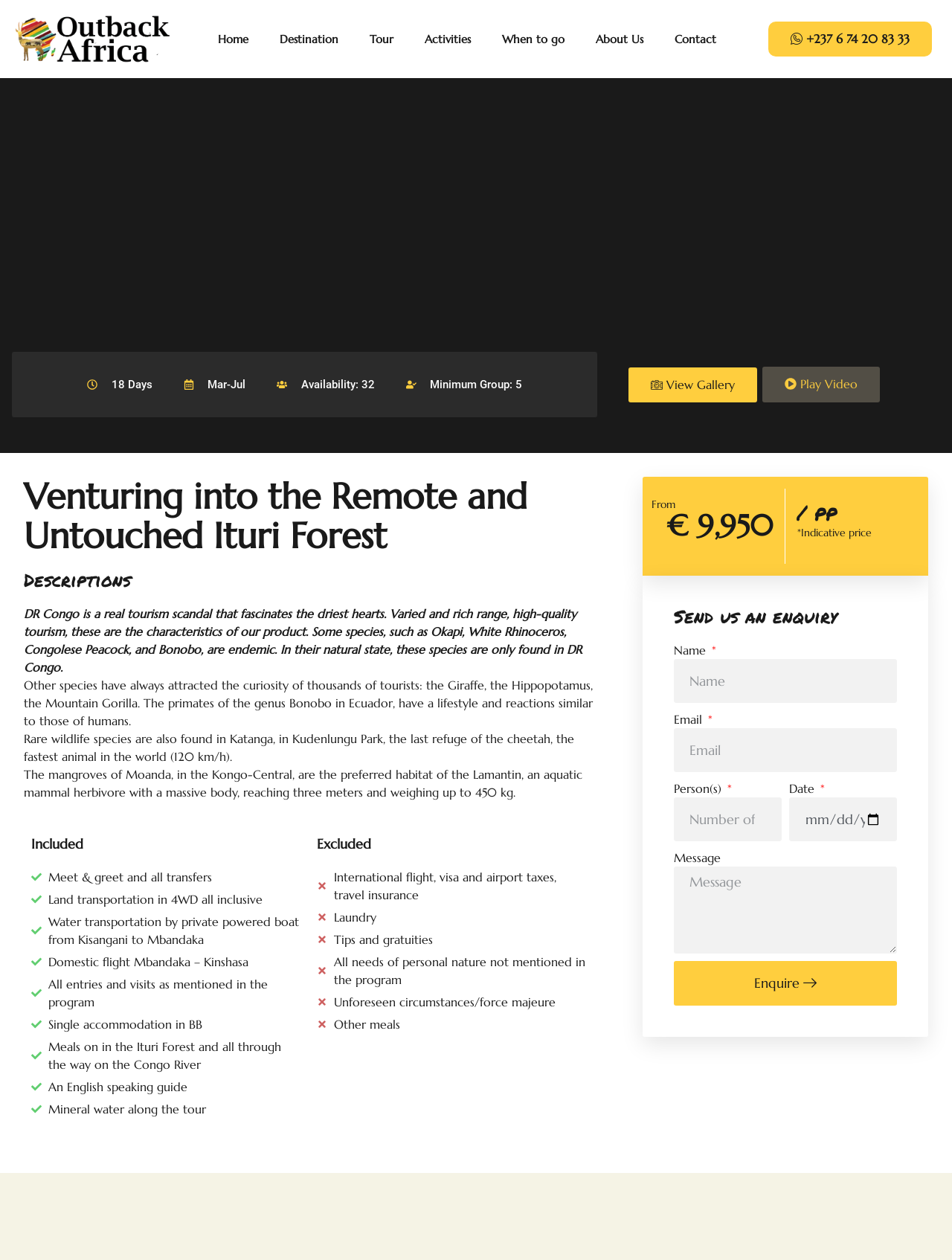What is the purpose of the button with the phone number?
Provide a one-word or short-phrase answer based on the image.

Call